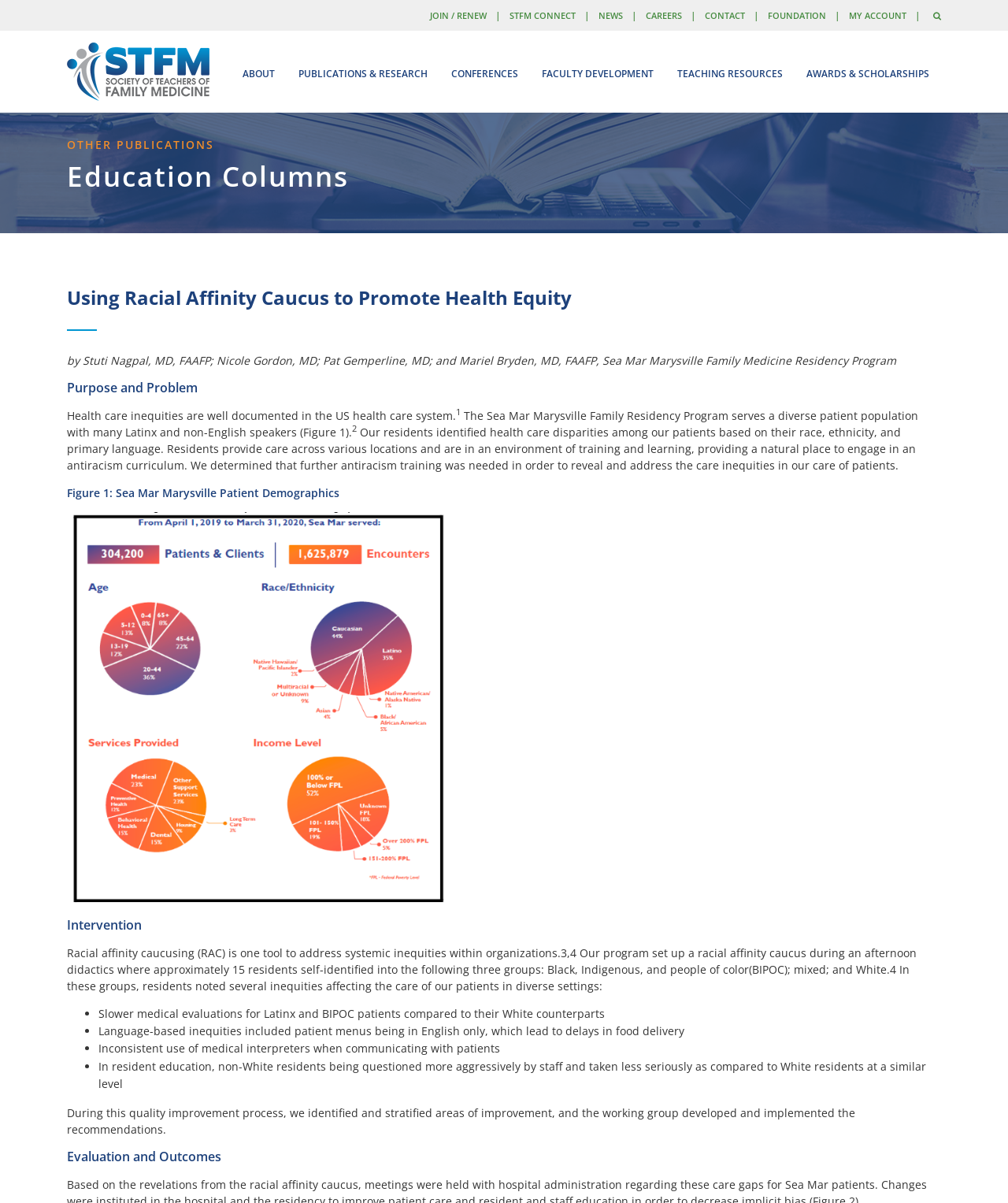What is the purpose of the Sea Mar Marysville Family Residency Program?
Give a thorough and detailed response to the question.

The purpose of the Sea Mar Marysville Family Residency Program is to serve a diverse patient population with many Latinx and non-English speakers, as stated in the text. This program aims to address health care disparities and inequities in the care of patients.